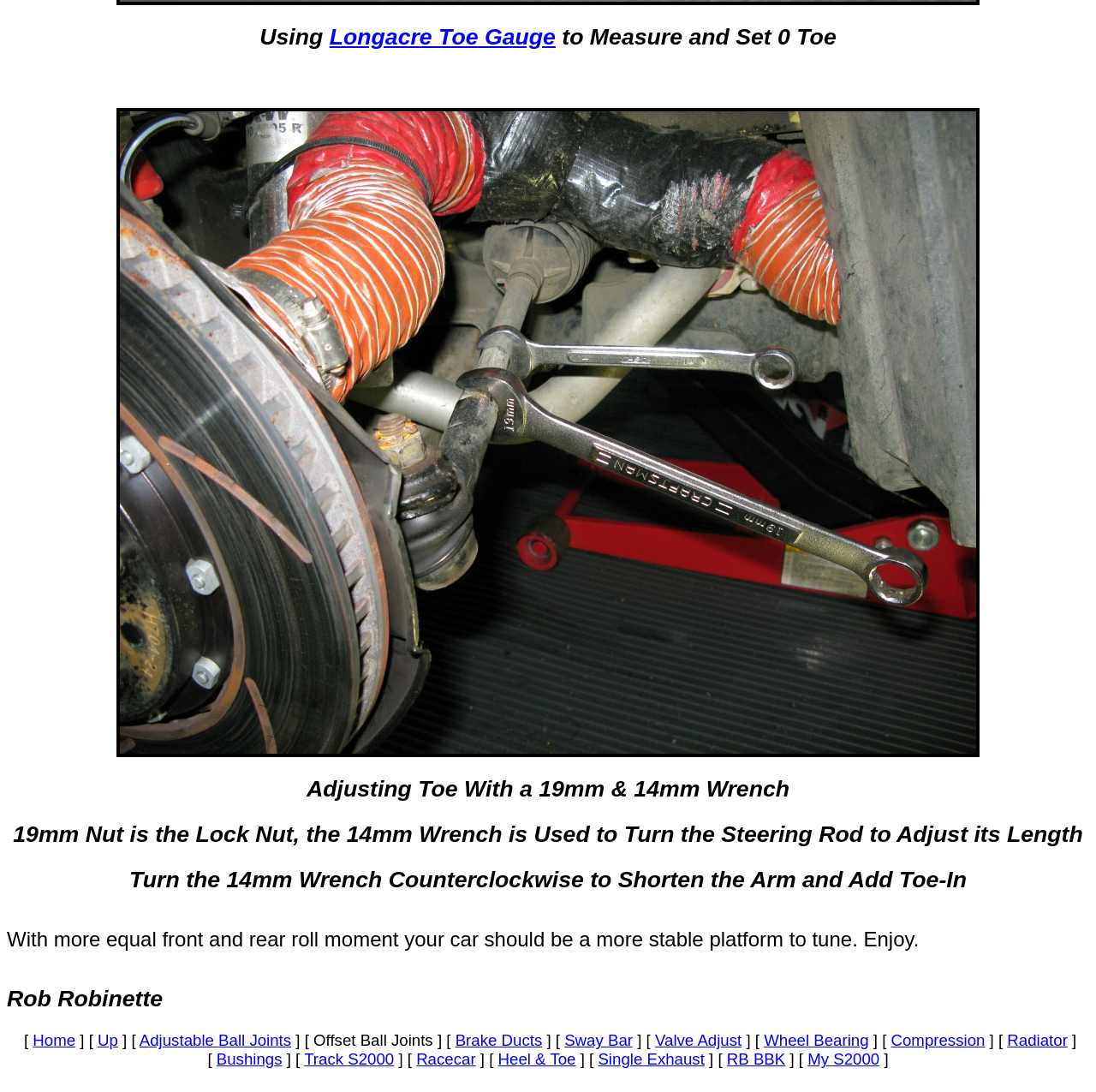Locate the UI element described by Valve Adjust in the provided webpage screenshot. Return the bounding box coordinates in the format (top-left x, top-left y, bottom-right x, bottom-right y), ensuring all values are between 0 and 1.

[0.598, 0.945, 0.677, 0.961]